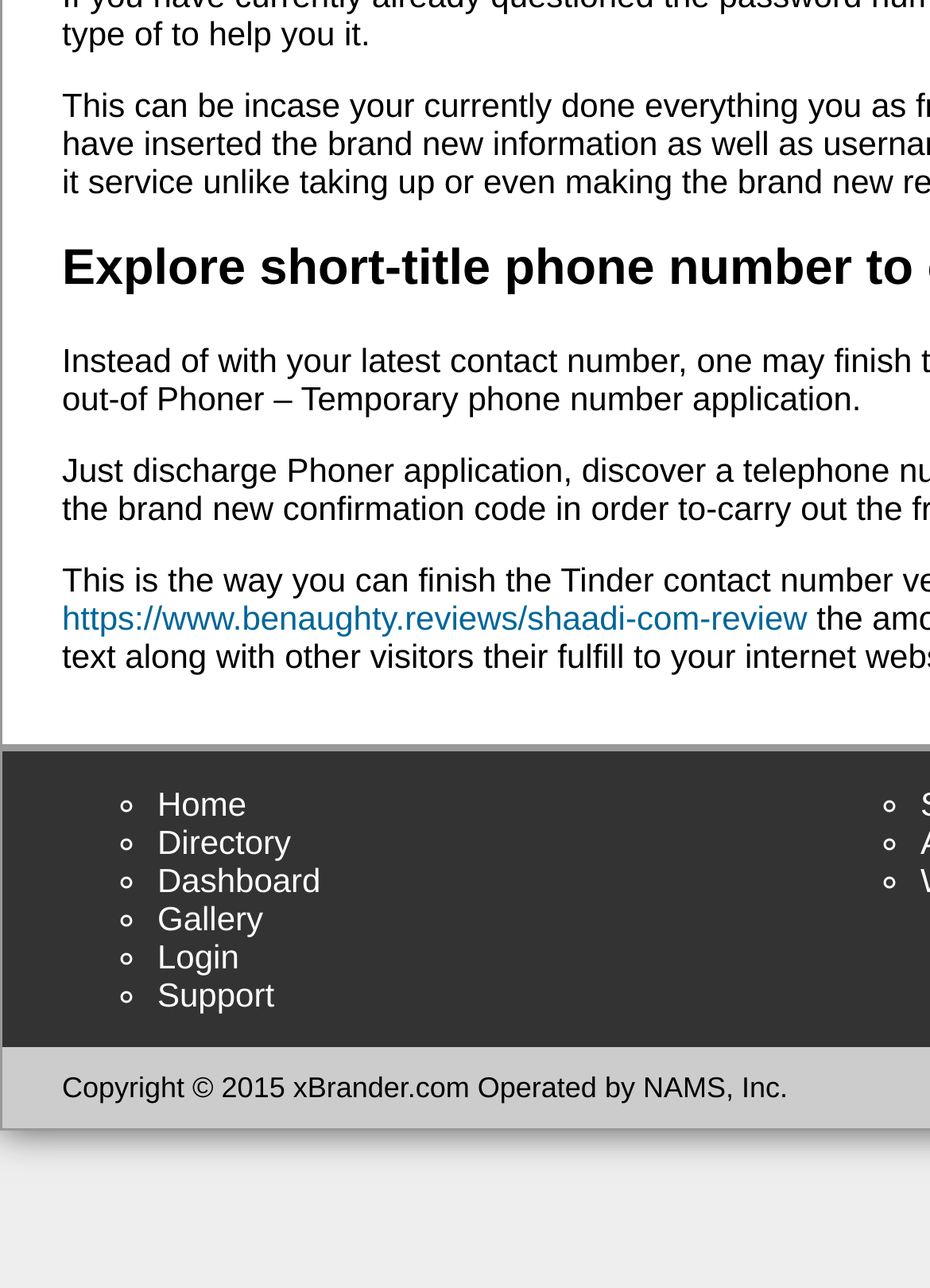How many navigation links are there?
Carefully examine the image and provide a detailed answer to the question.

I counted the number of links in the navigation menu, which are 'Home', 'Directory', 'Dashboard', 'Gallery', 'Login', 'Support', and one more link with the URL 'https://www.benaughty.reviews/shaadi-com-review'. Therefore, there are 7 navigation links in total.